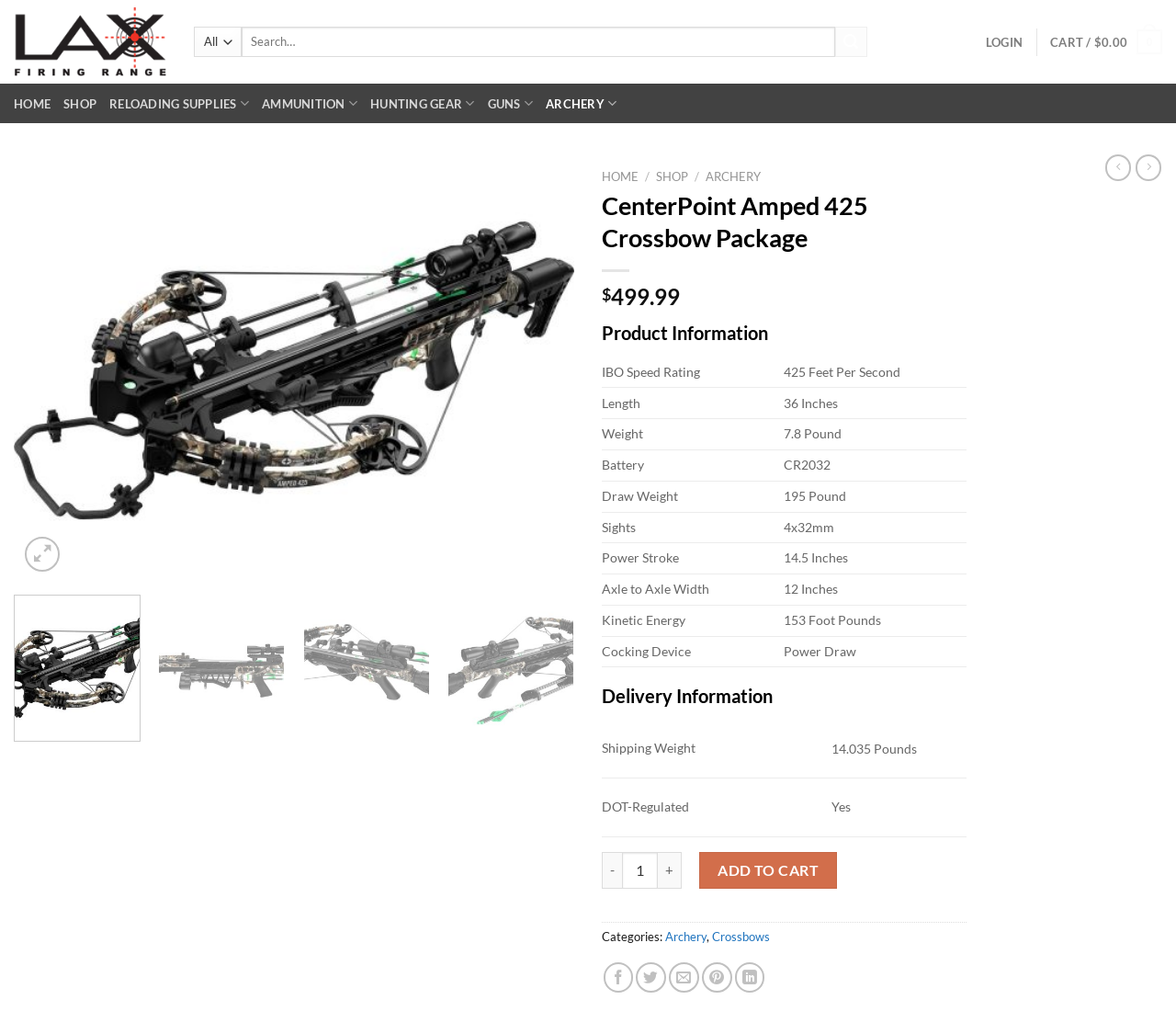Find the headline of the webpage and generate its text content.

CenterPoint Amped 425 Crossbow Package